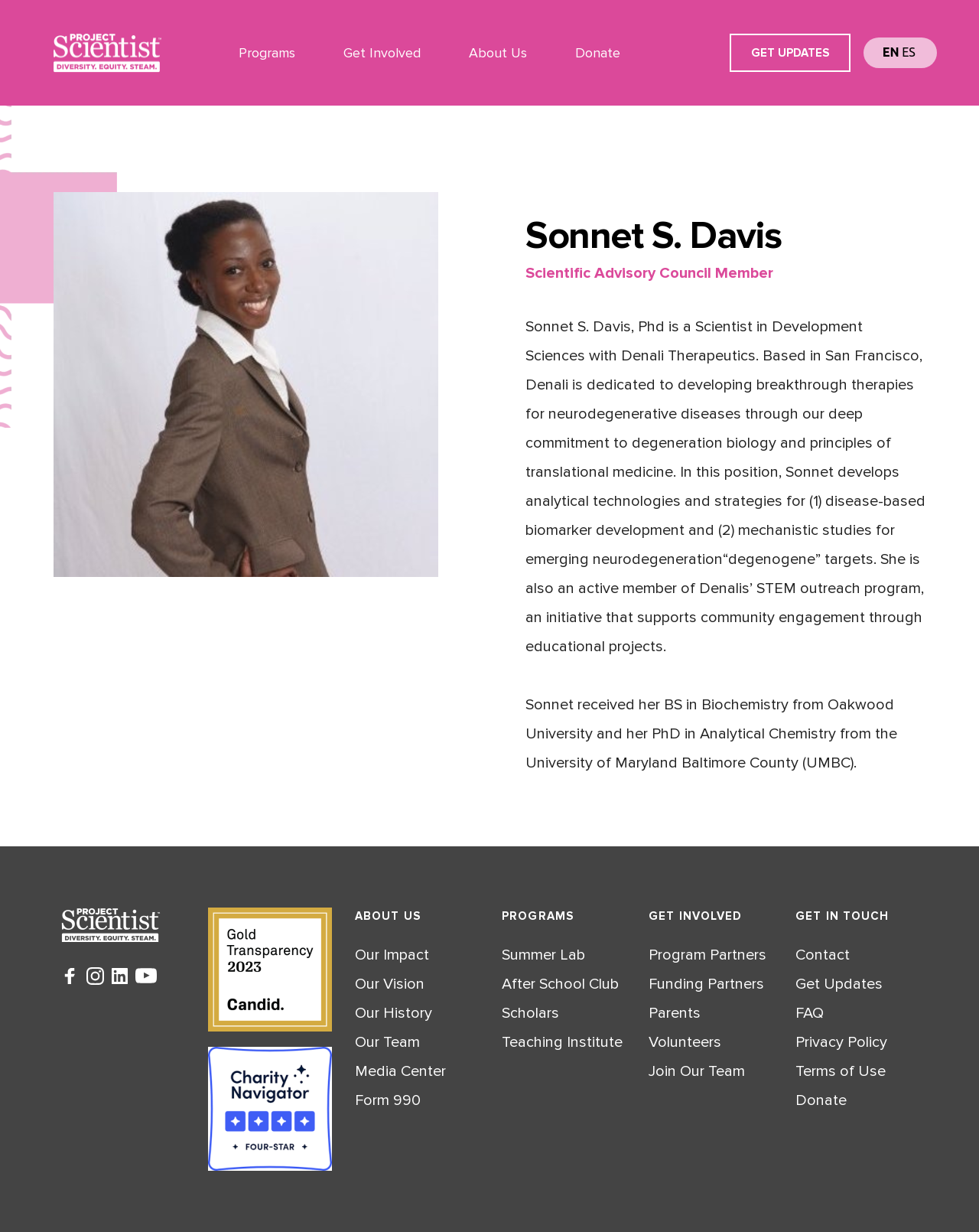Give a one-word or one-phrase response to the question: 
What is the organization that Sonnet S. Davis is affiliated with?

Denali Therapeutics